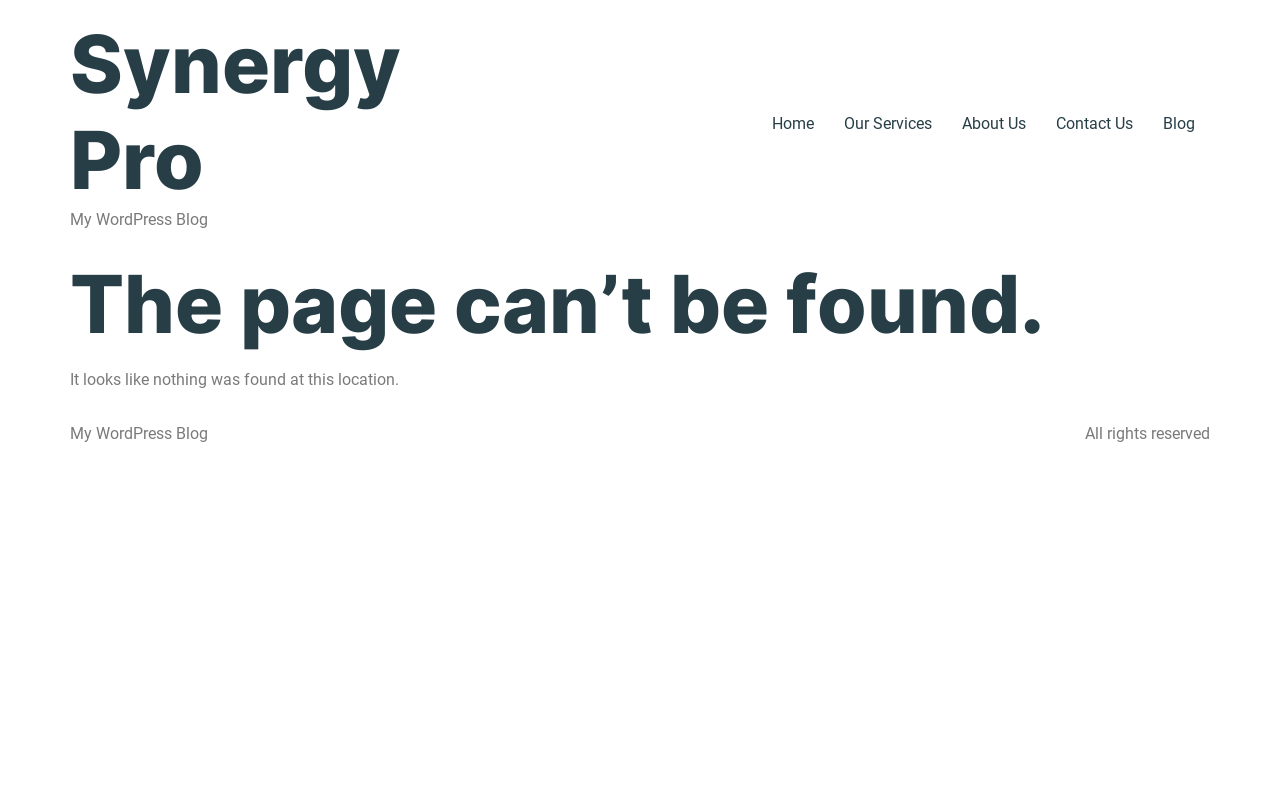What is the error message on the page?
Give a single word or phrase answer based on the content of the image.

The page can’t be found.